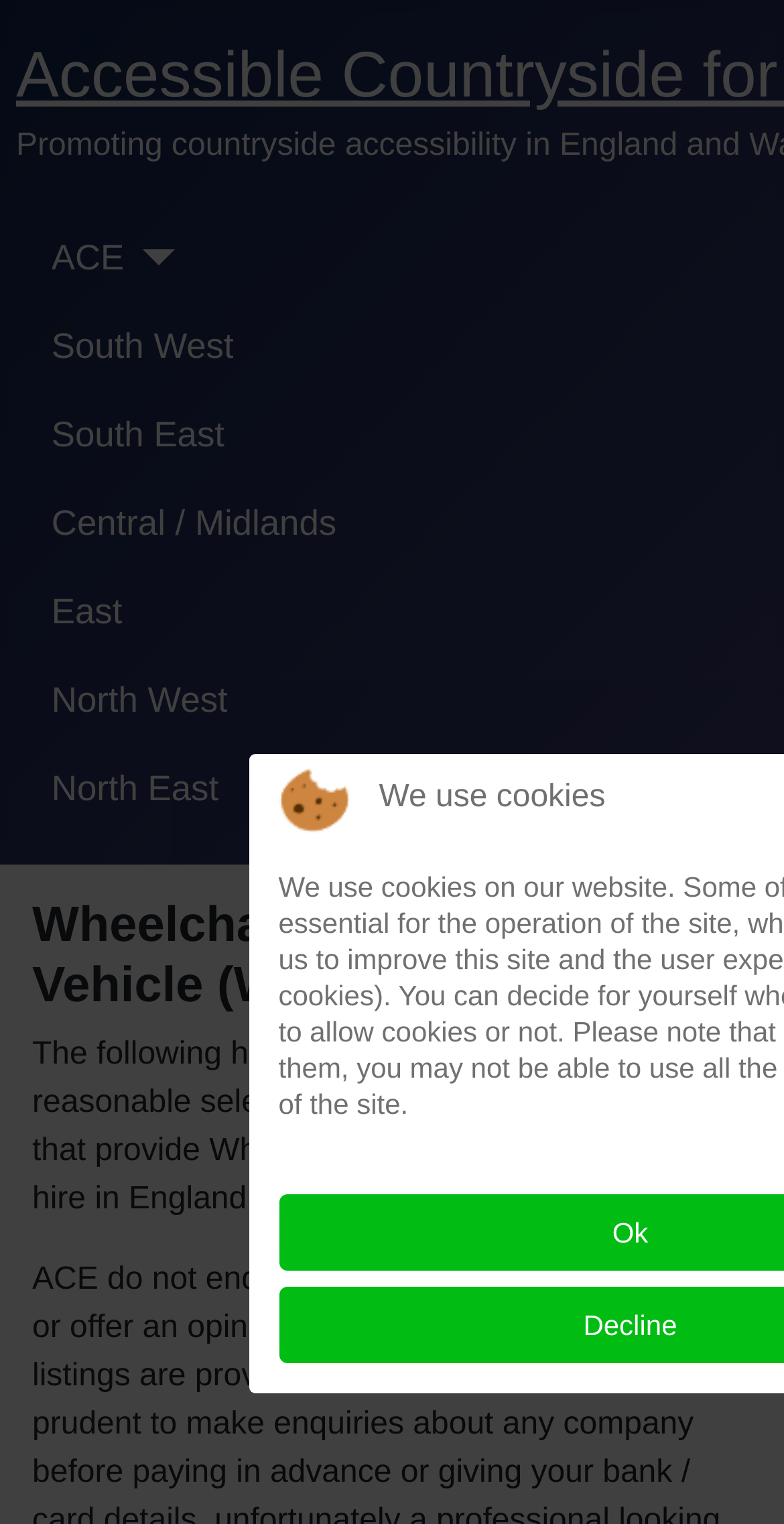Give a succinct answer to this question in a single word or phrase: 
What is the main topic of the webpage?

Wheelchair Accessible Vehicle hire